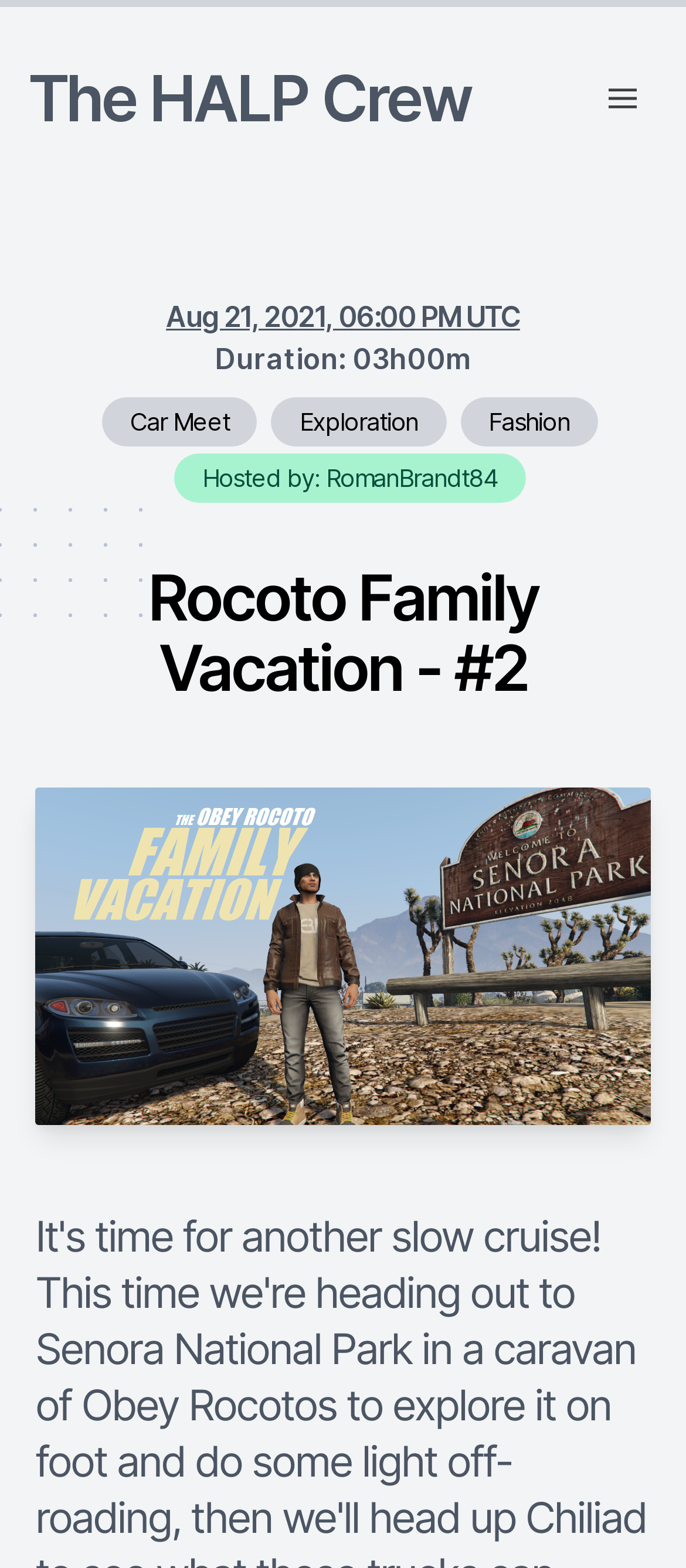What is the date of the event?
Based on the image, provide a one-word or brief-phrase response.

Aug 21, 2021